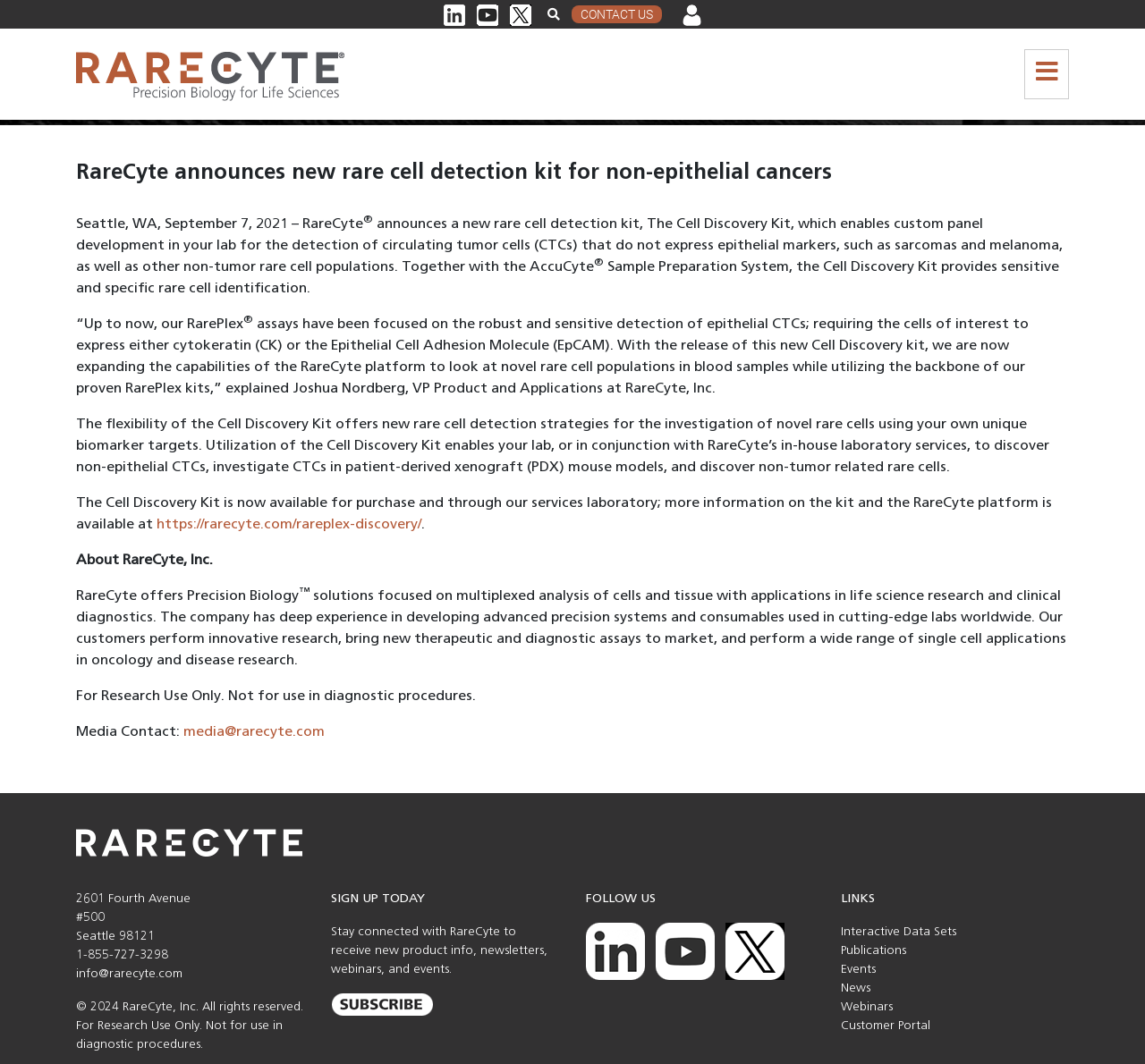What is the address of RareCyte's office?
Please provide a single word or phrase answer based on the image.

2601 Fourth Avenue, Seattle 98121